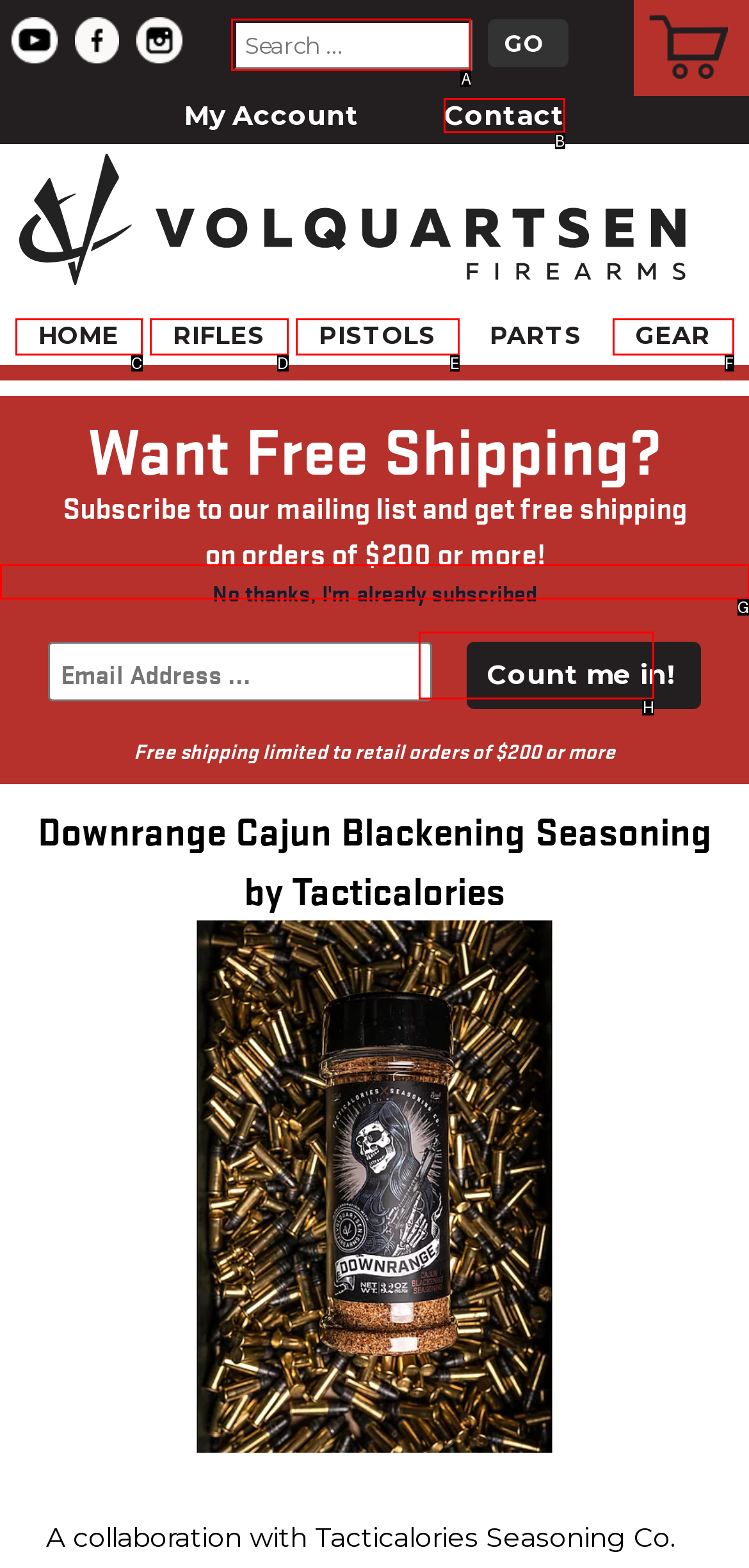Determine which HTML element to click for this task: Search for products Provide the letter of the selected choice.

A